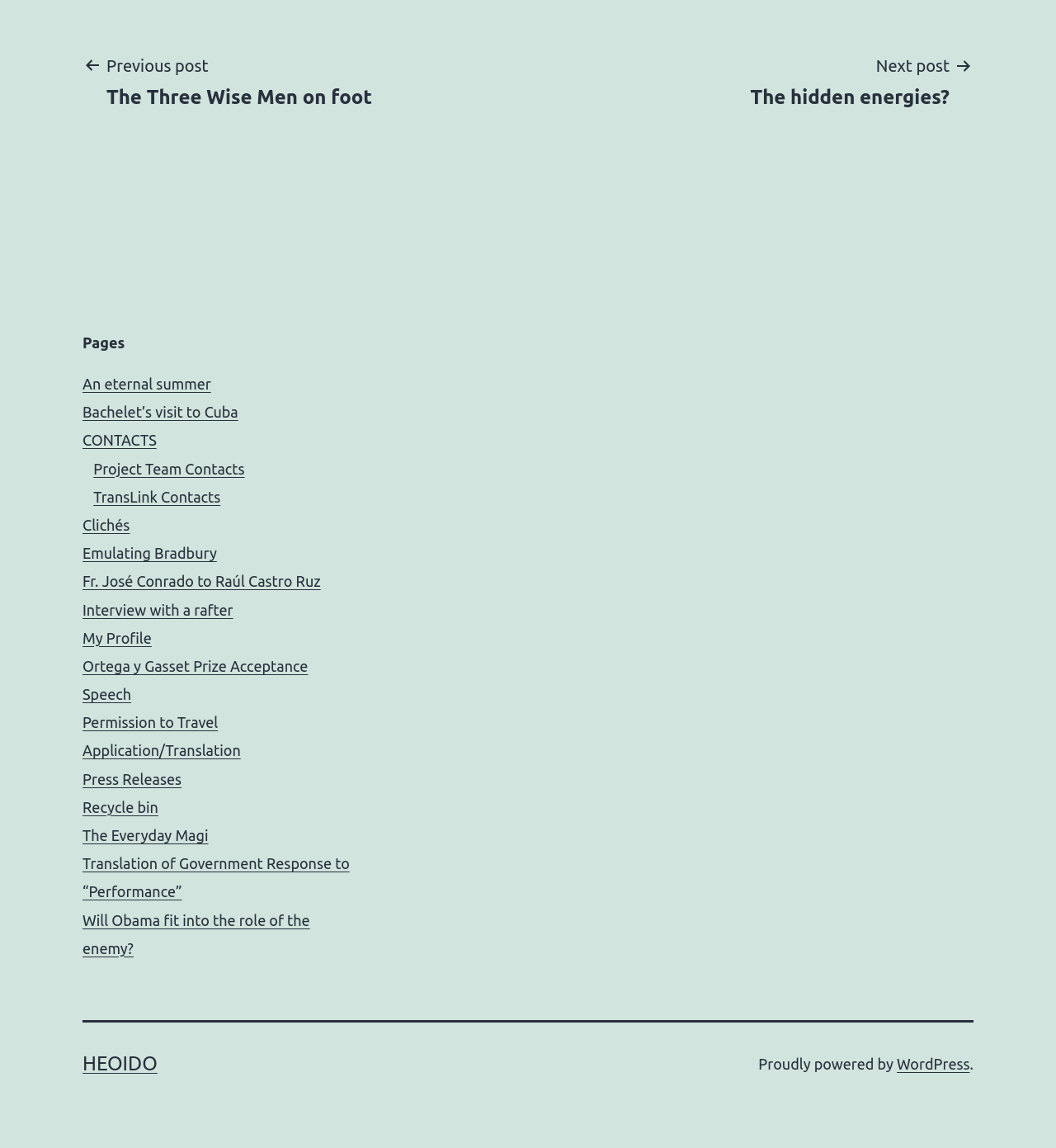How many links are under the 'Pages' heading?
Please use the image to provide a one-word or short phrase answer.

17